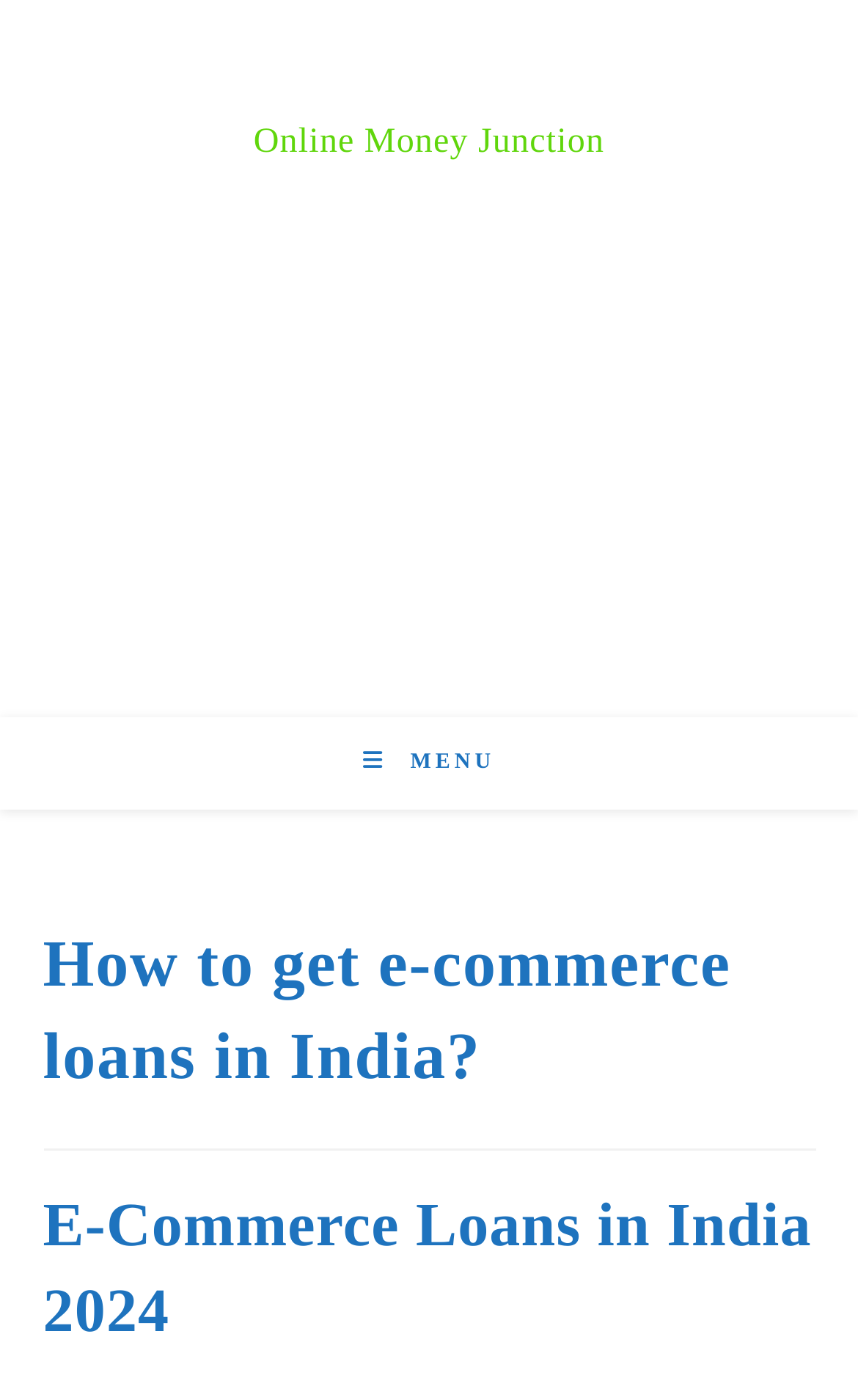Provide the bounding box for the UI element matching this description: "Menu Close".

[0.423, 0.536, 0.577, 0.553]